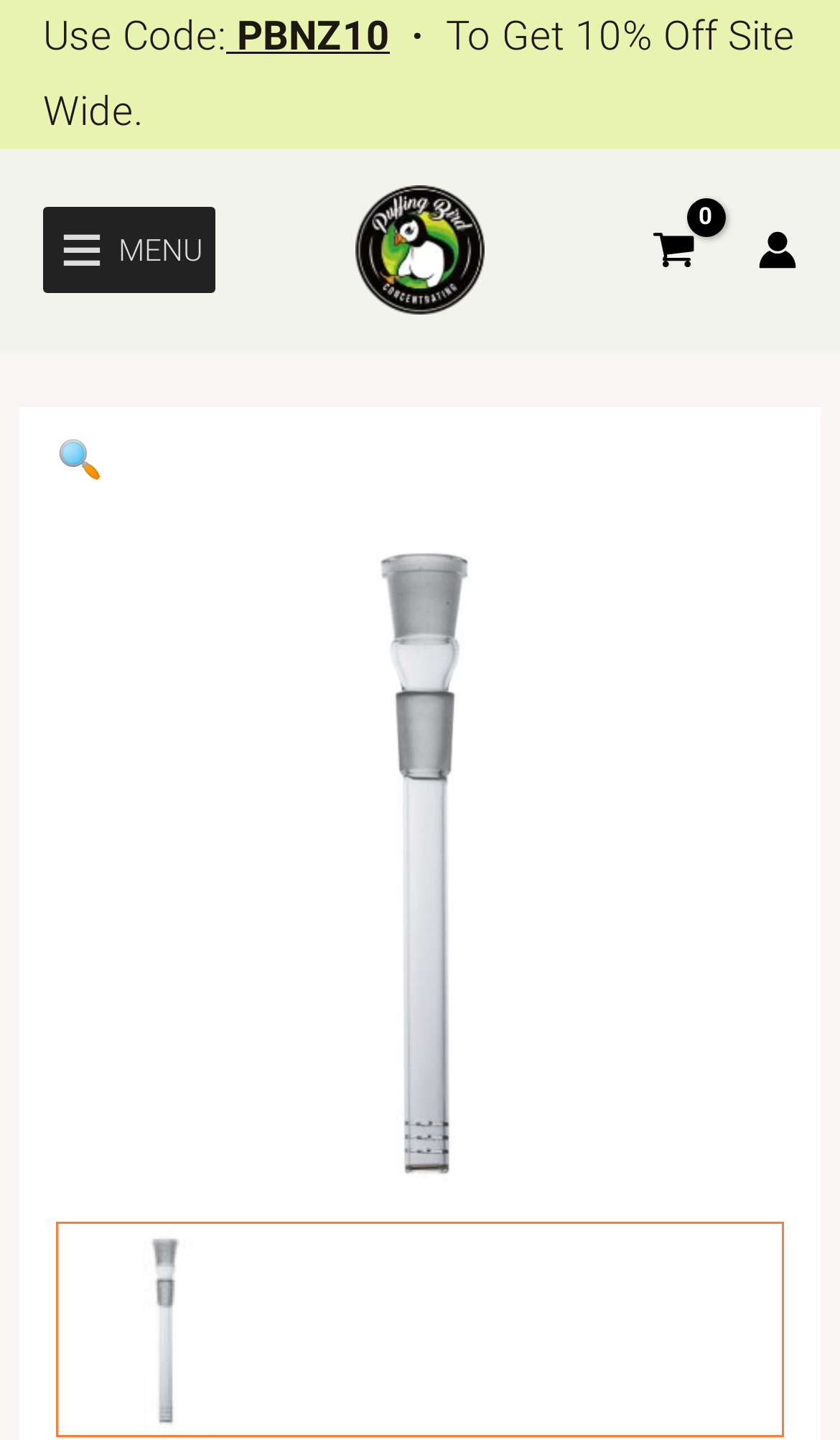Respond to the question below with a single word or phrase:
Is there a sale?

Yes